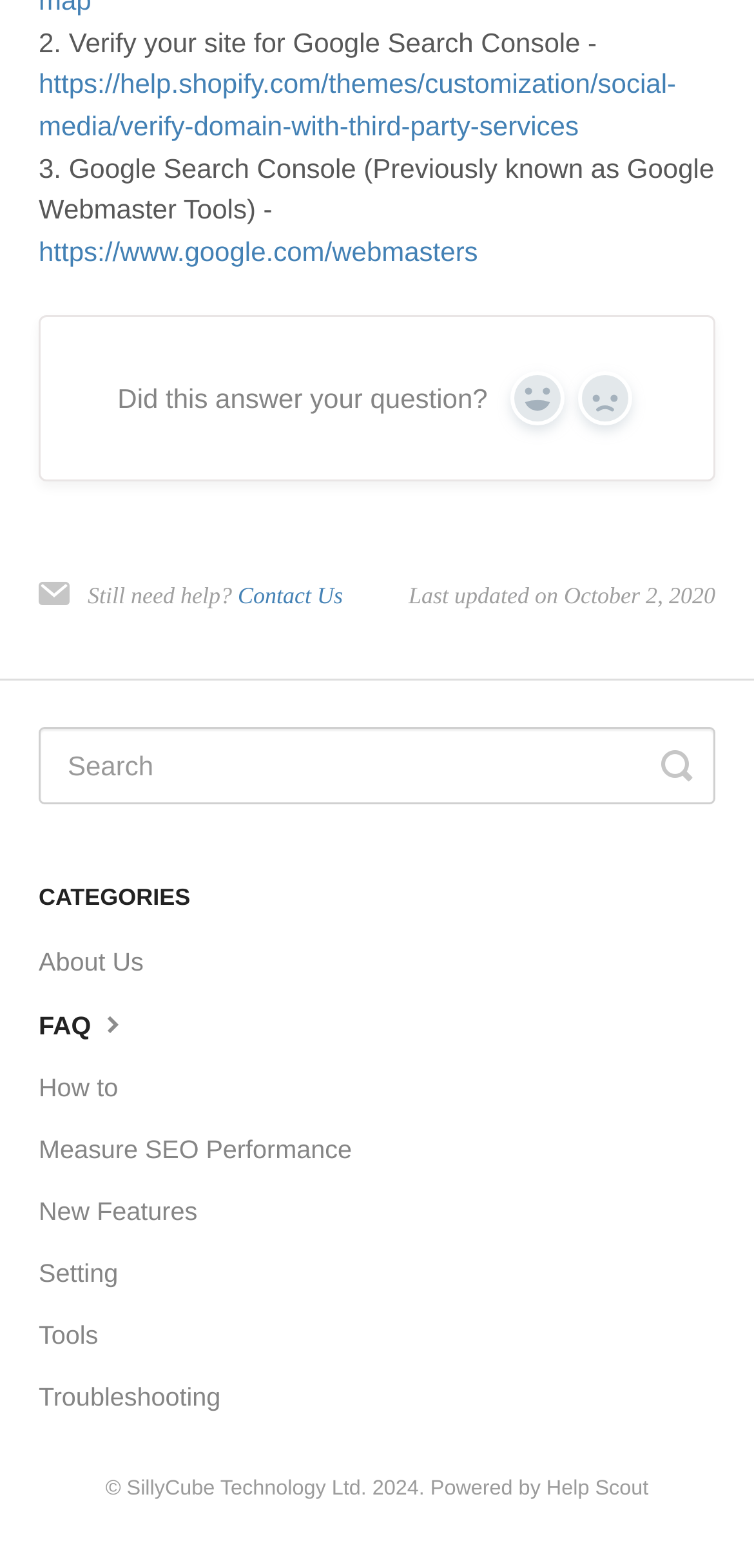What is the last updated date of the webpage?
Using the information from the image, answer the question thoroughly.

I found the last updated date by looking at the static text element at the bottom of the webpage, which says 'Last updated on October 2, 2020'.